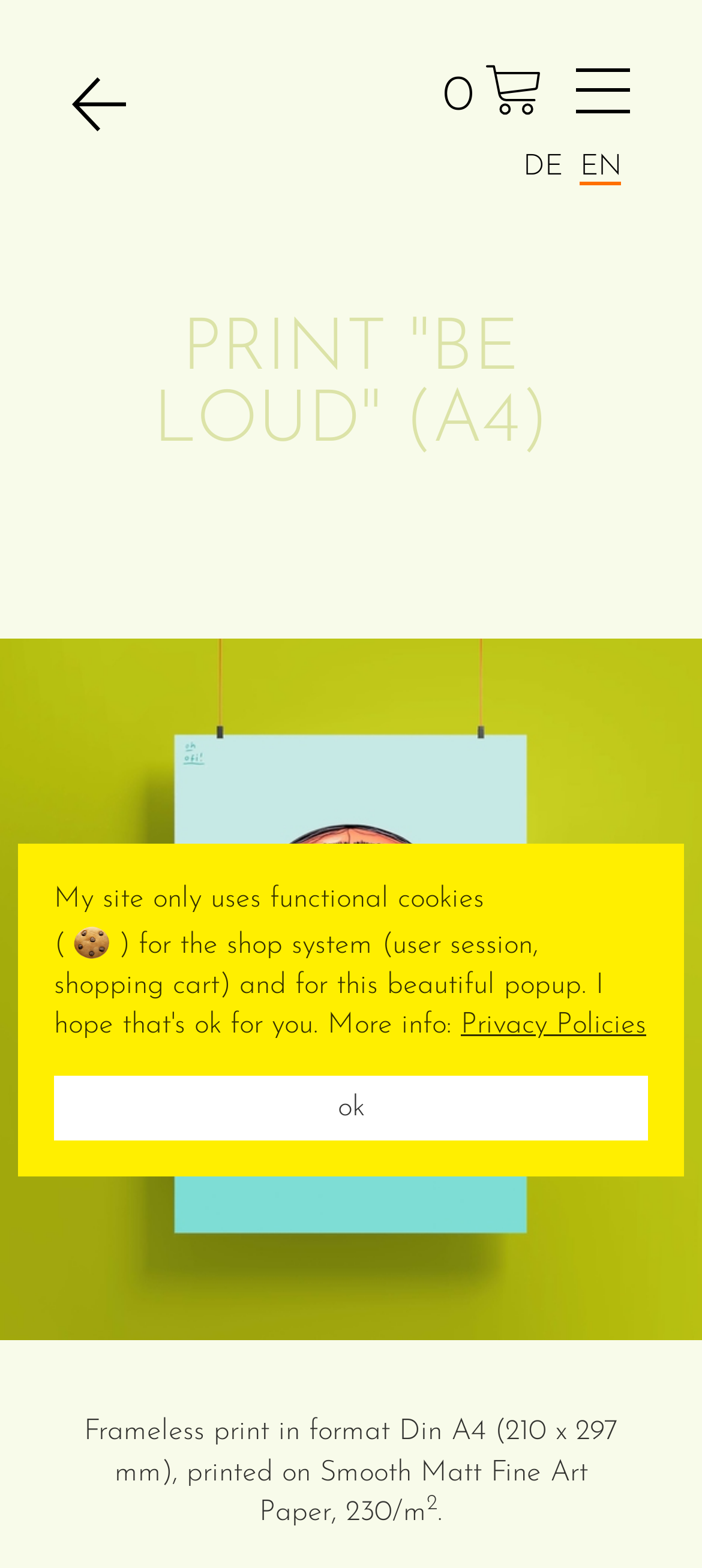How many language options are available?
Using the screenshot, give a one-word or short phrase answer.

2